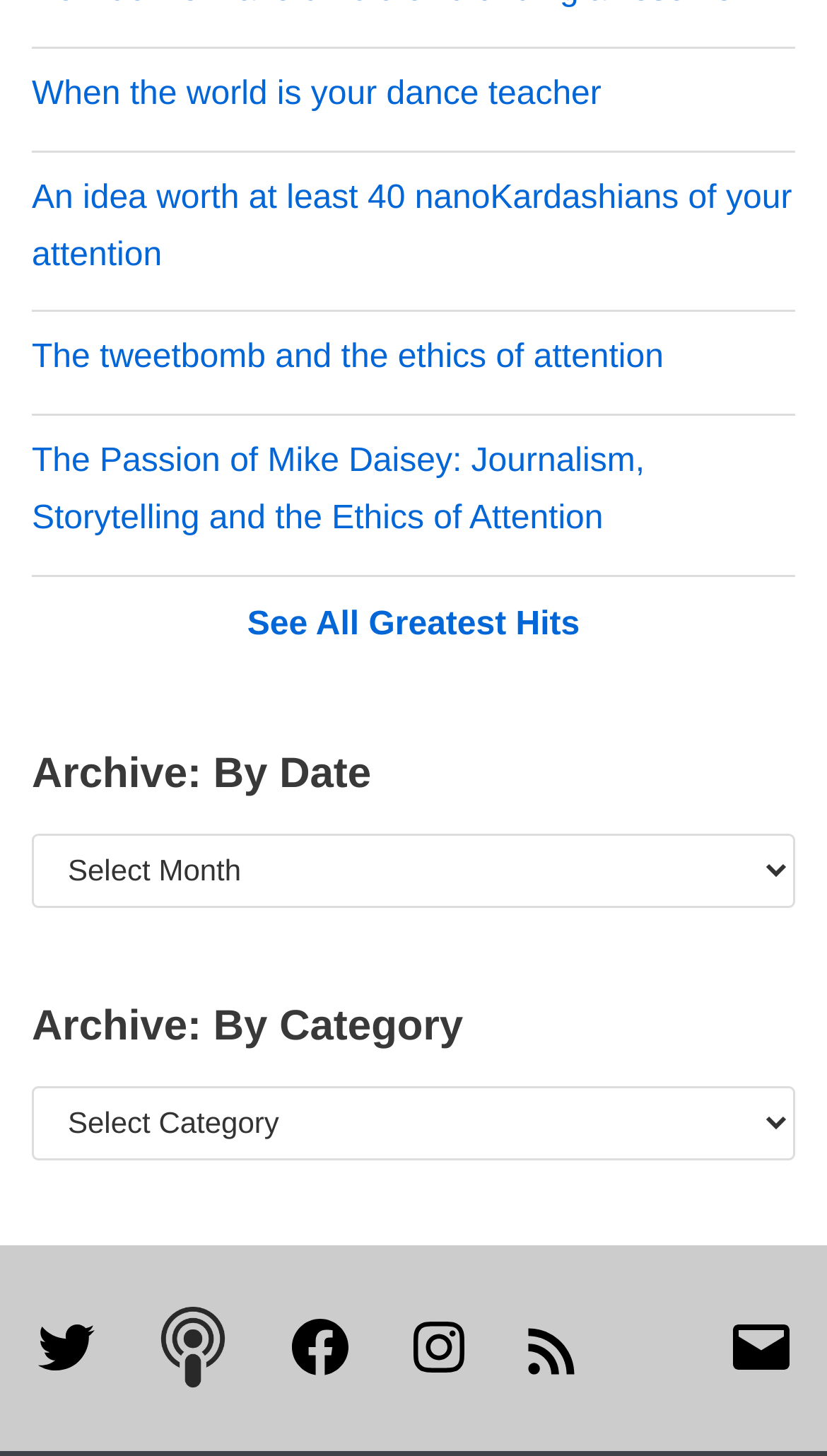Indicate the bounding box coordinates of the clickable region to achieve the following instruction: "View the greatest hits."

[0.299, 0.417, 0.701, 0.442]